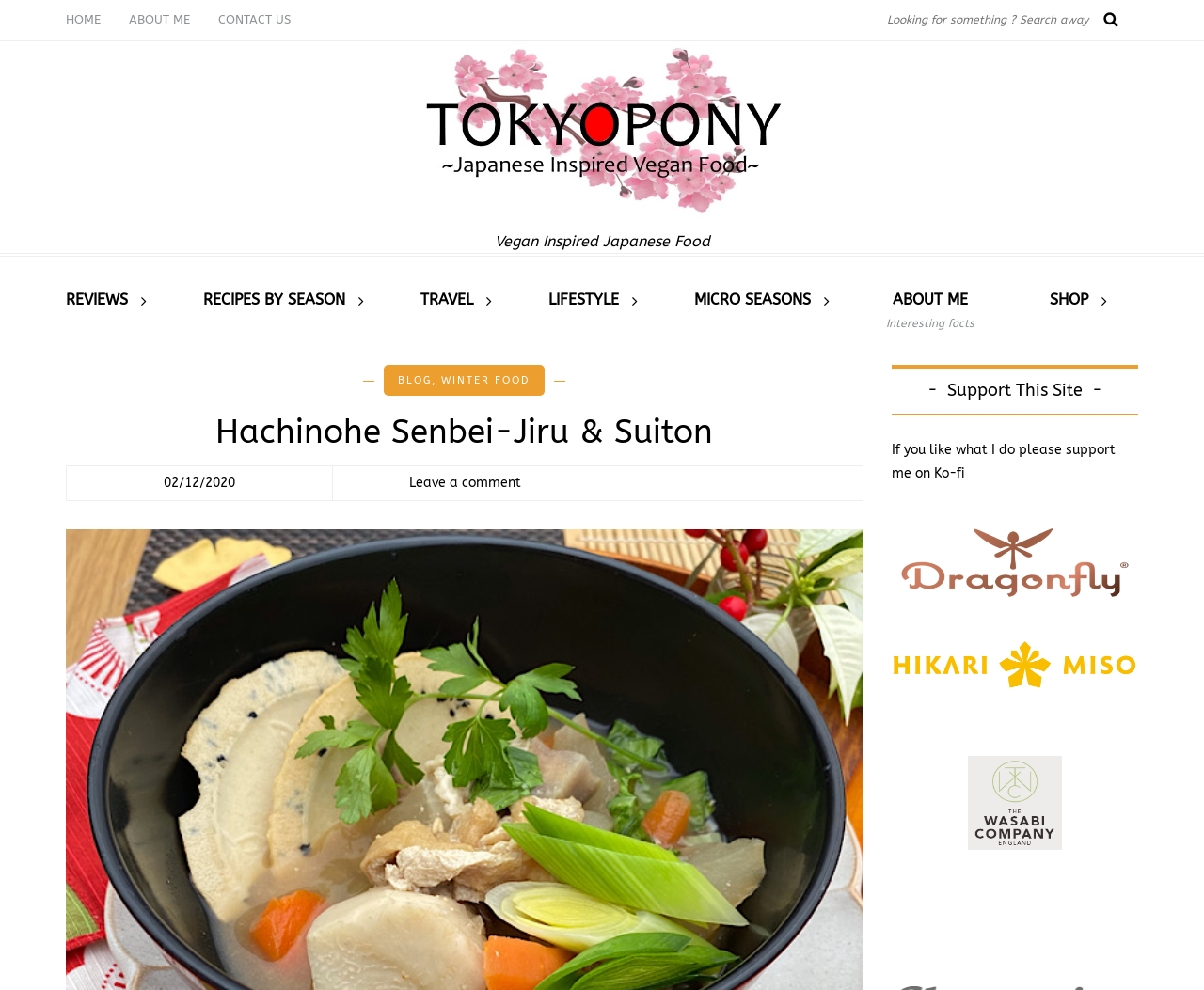Find and specify the bounding box coordinates that correspond to the clickable region for the instruction: "Search for something".

[0.737, 0.0, 0.909, 0.04]